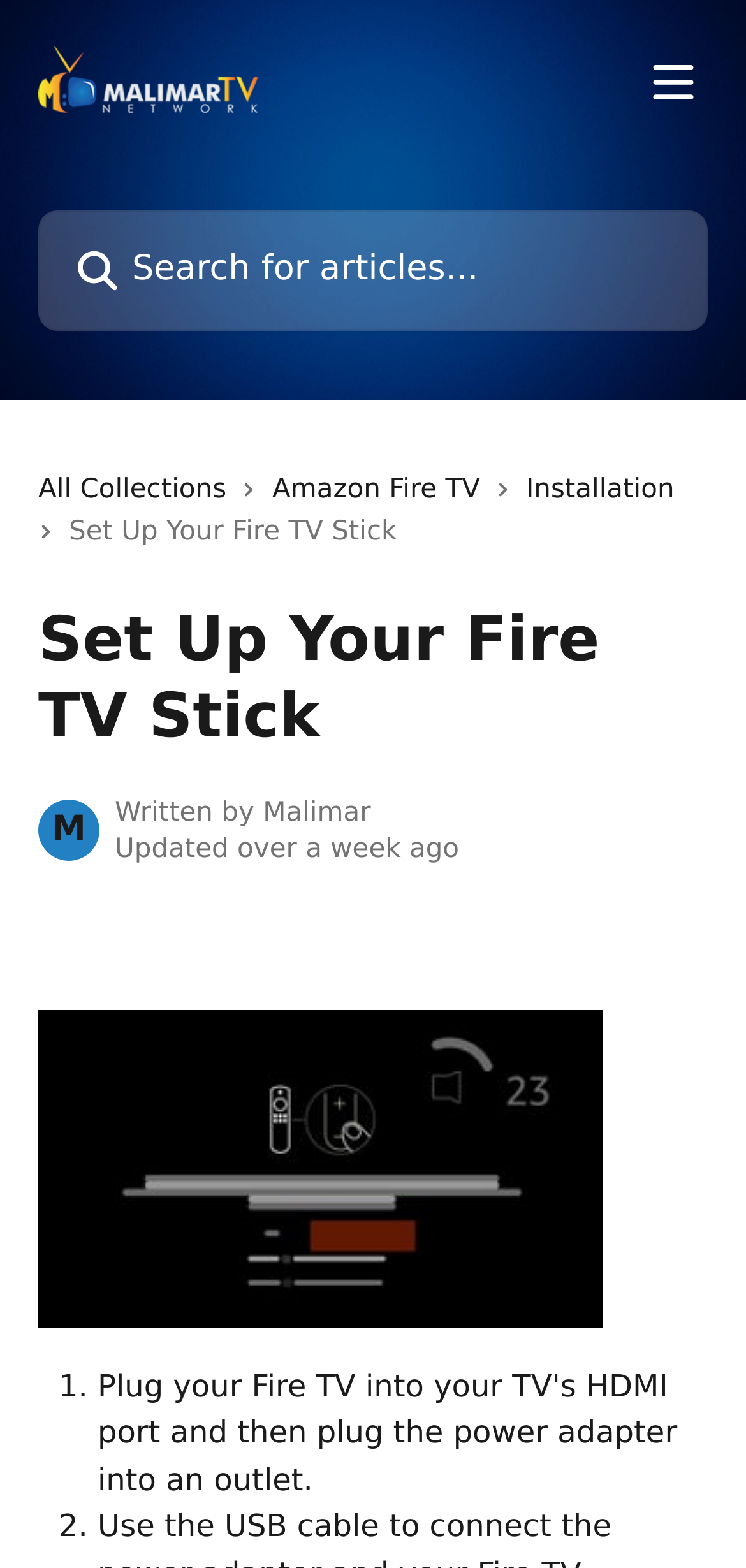Identify the bounding box coordinates for the UI element mentioned here: "About Us". Provide the coordinates as four float values between 0 and 1, i.e., [left, top, right, bottom].

None